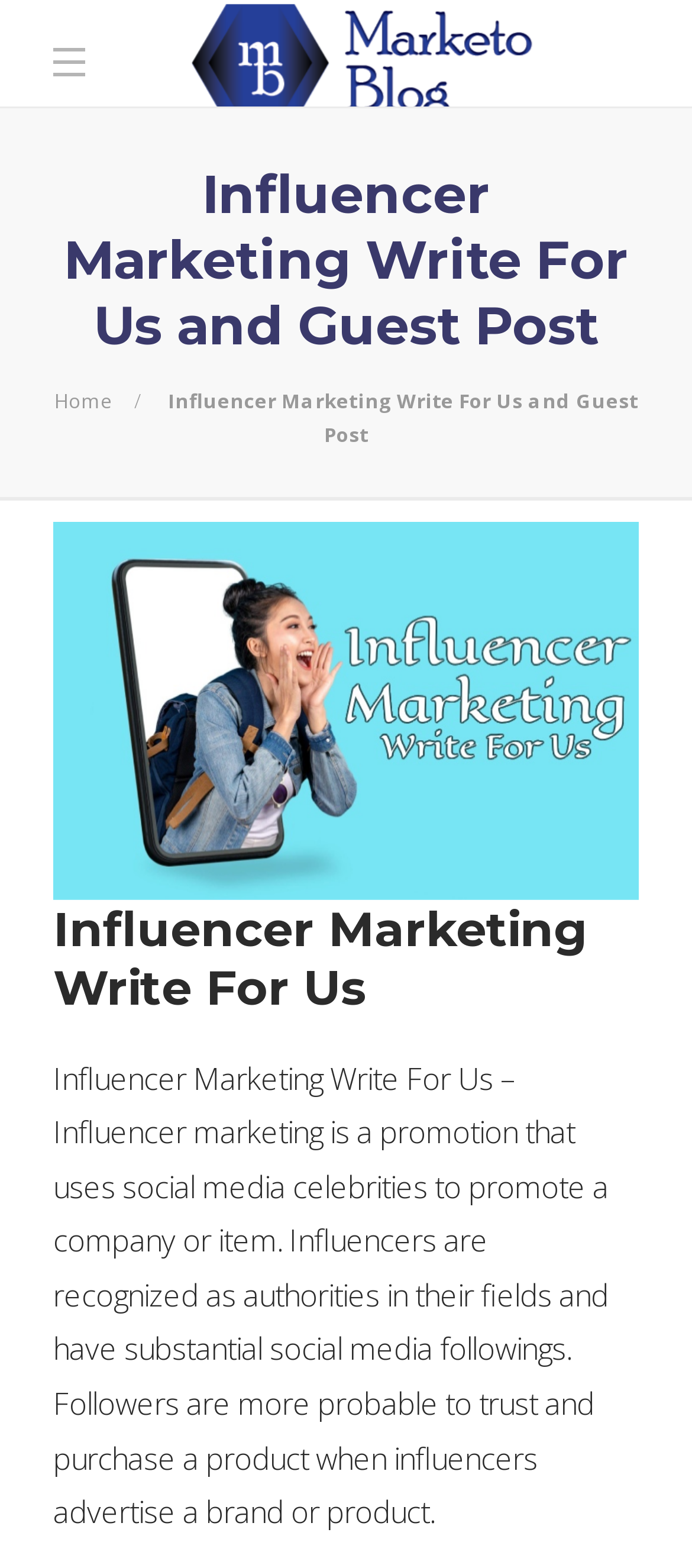Provide a short answer to the following question with just one word or phrase: What is the relationship between influencers and their followers?

Trust